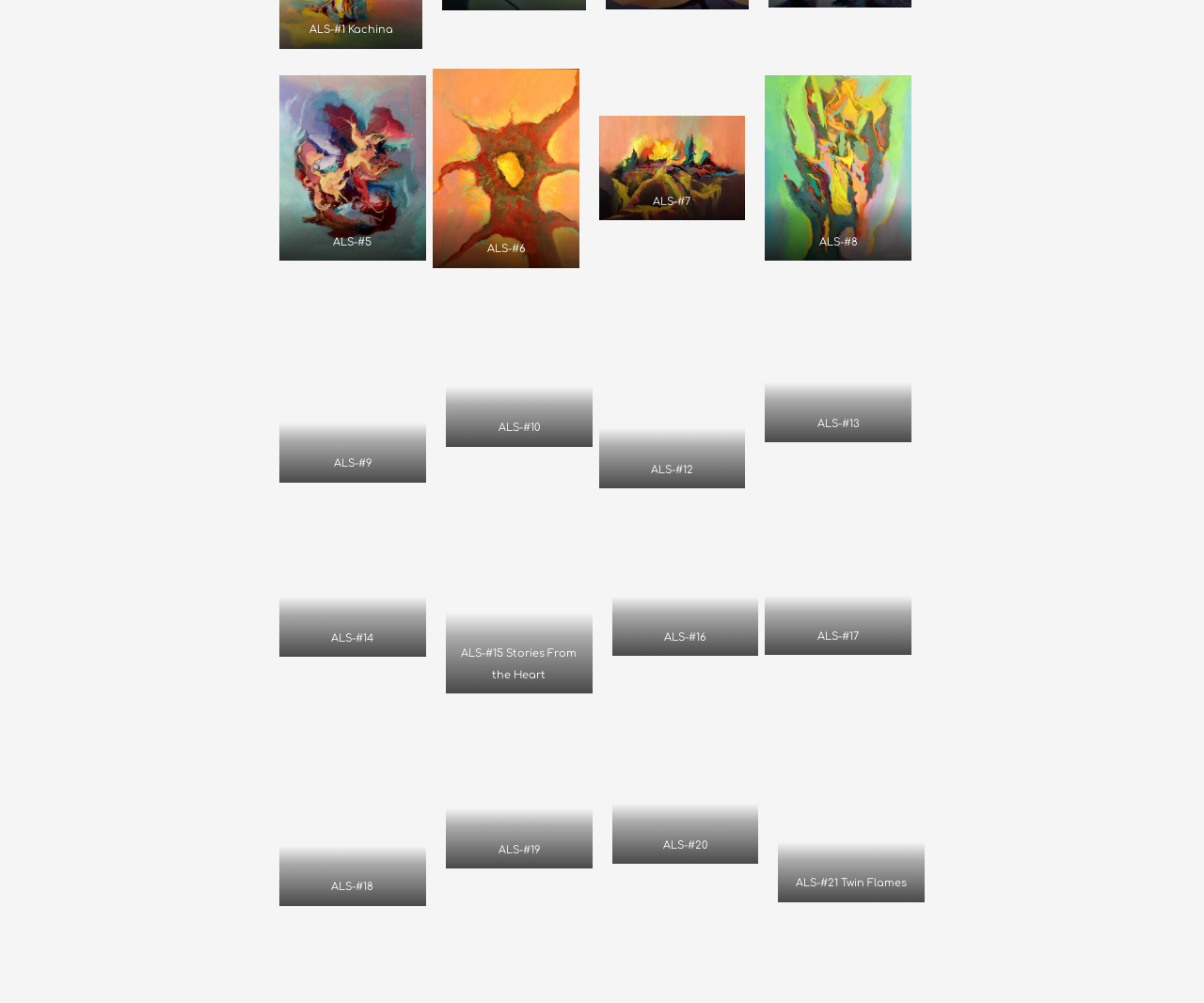Provide the bounding box coordinates for the UI element that is described by this text: "parent_node: ALS-#7 title="photo 2 (28)"". The coordinates should be in the form of four float numbers between 0 and 1: [left, top, right, bottom].

[0.497, 0.115, 0.619, 0.22]